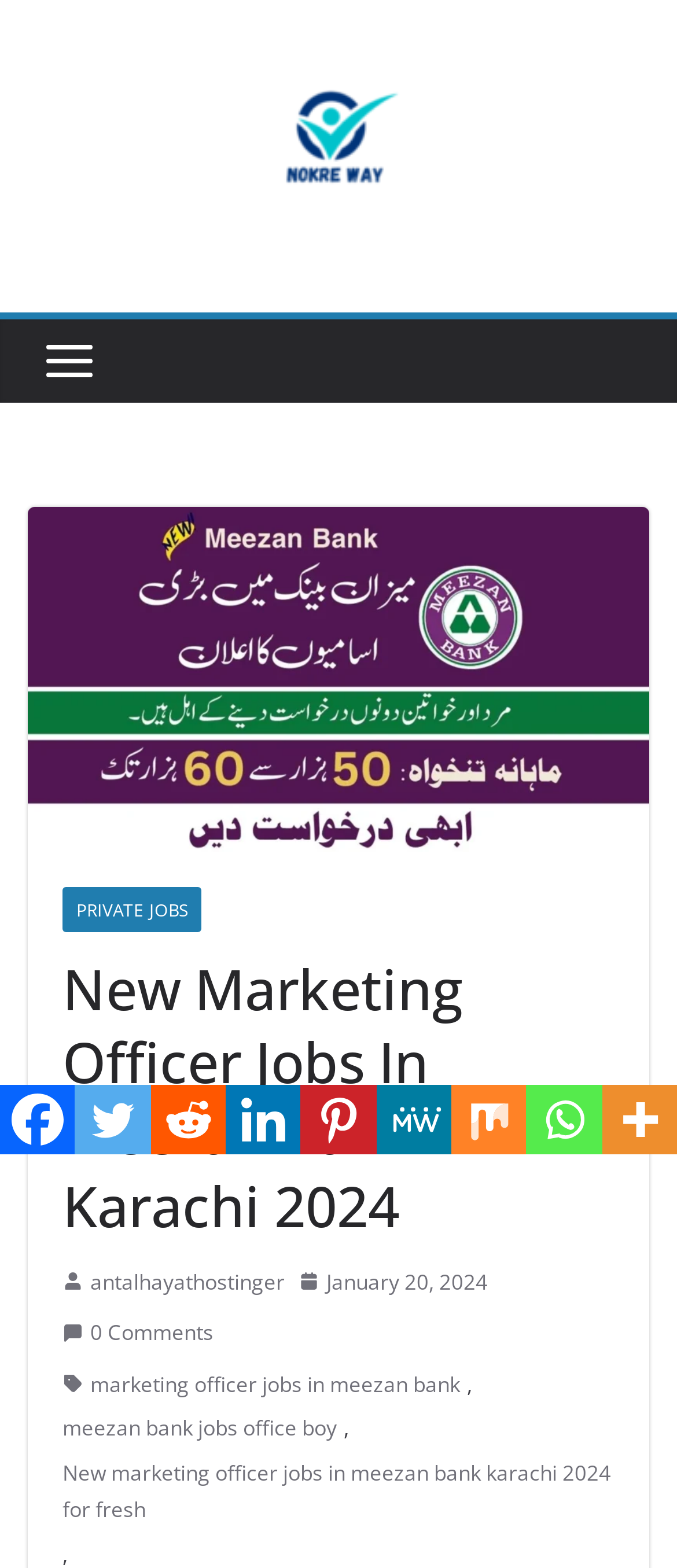Determine the coordinates of the bounding box for the clickable area needed to execute this instruction: "Click on the Nokre Naw.com Logo".

[0.344, 0.027, 0.656, 0.162]